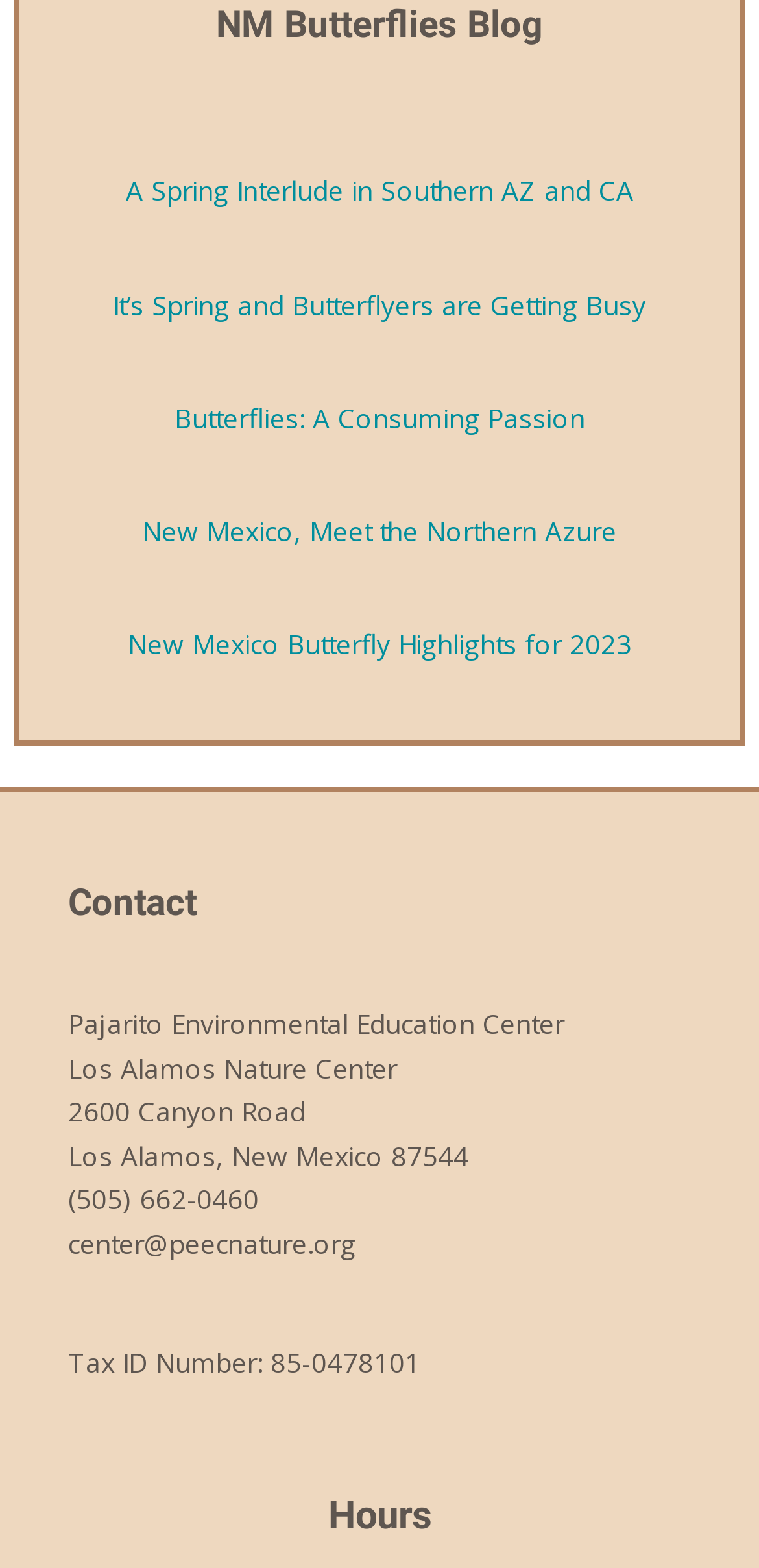Locate the bounding box coordinates of the clickable element to fulfill the following instruction: "check the hours of operation". Provide the coordinates as four float numbers between 0 and 1 in the format [left, top, right, bottom].

[0.09, 0.95, 0.91, 0.983]